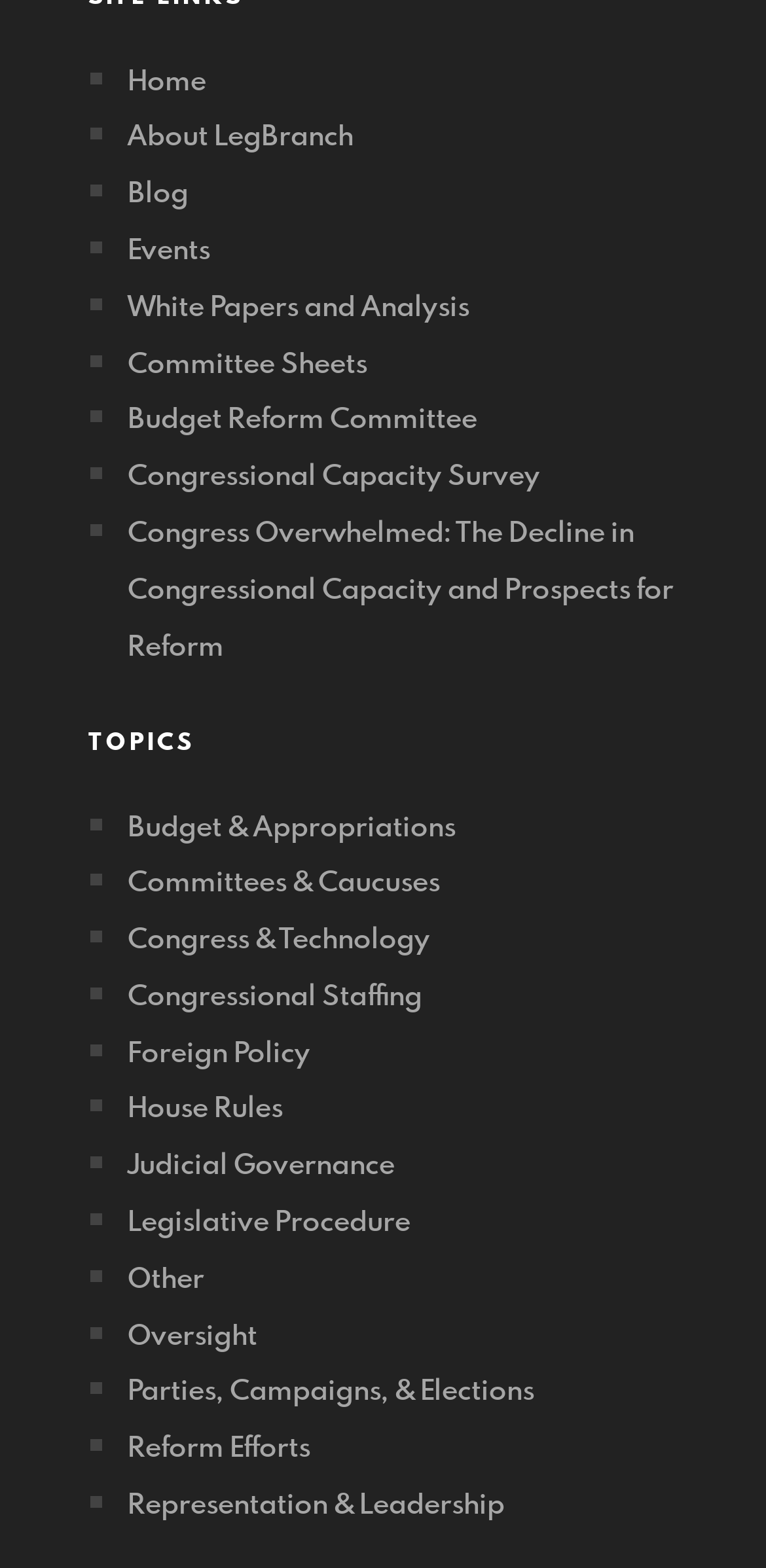Please determine the bounding box coordinates for the UI element described as: "Legislative Procedure".

[0.167, 0.766, 0.536, 0.79]